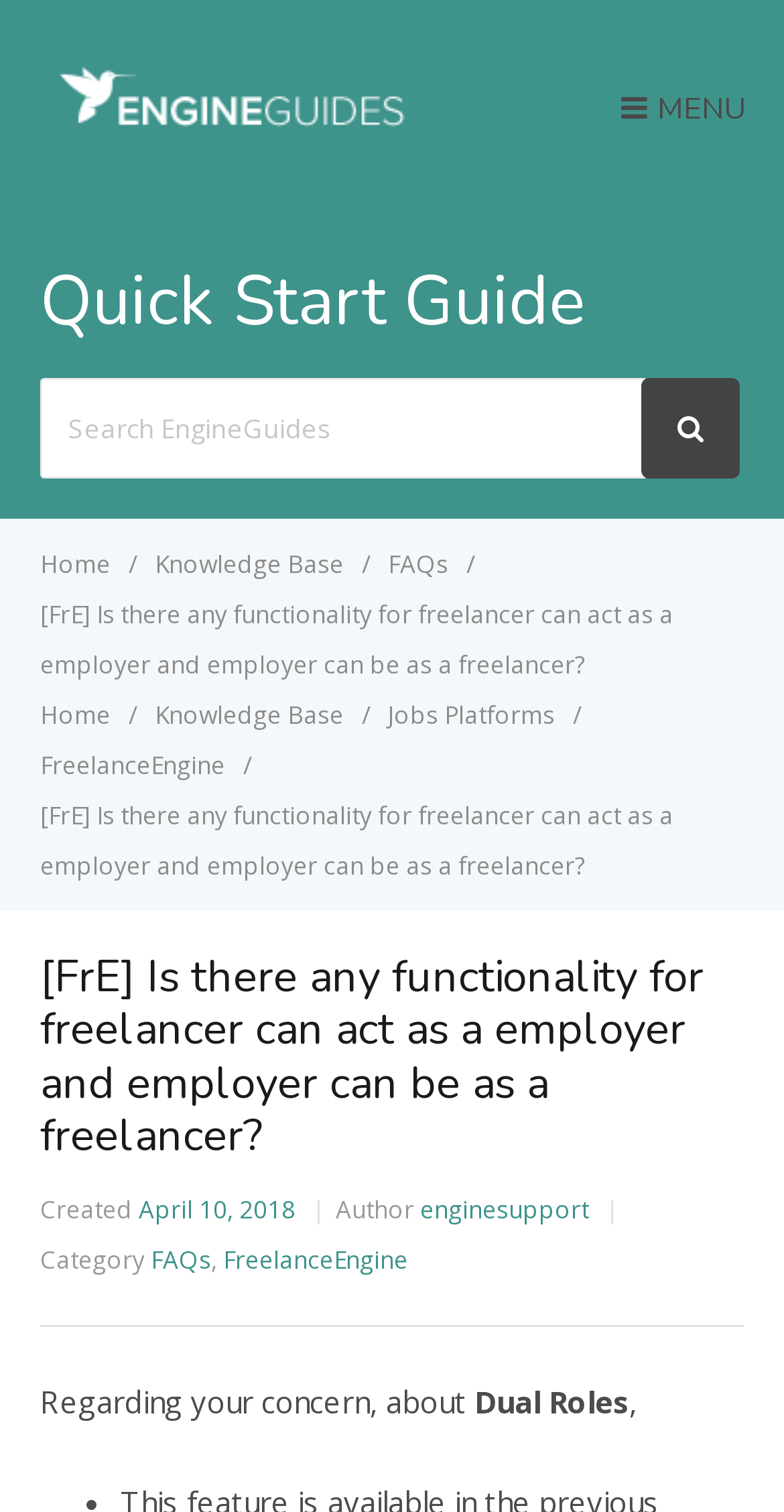What is the functionality being discussed in this guide?
Refer to the image and offer an in-depth and detailed answer to the question.

Based on the webpage content, I can see that the guide is discussing the functionality of 'Dual Roles', which allows freelancers to act as employers and employers to act as freelancers. This functionality is being discussed in the context of FreelanceEngine.